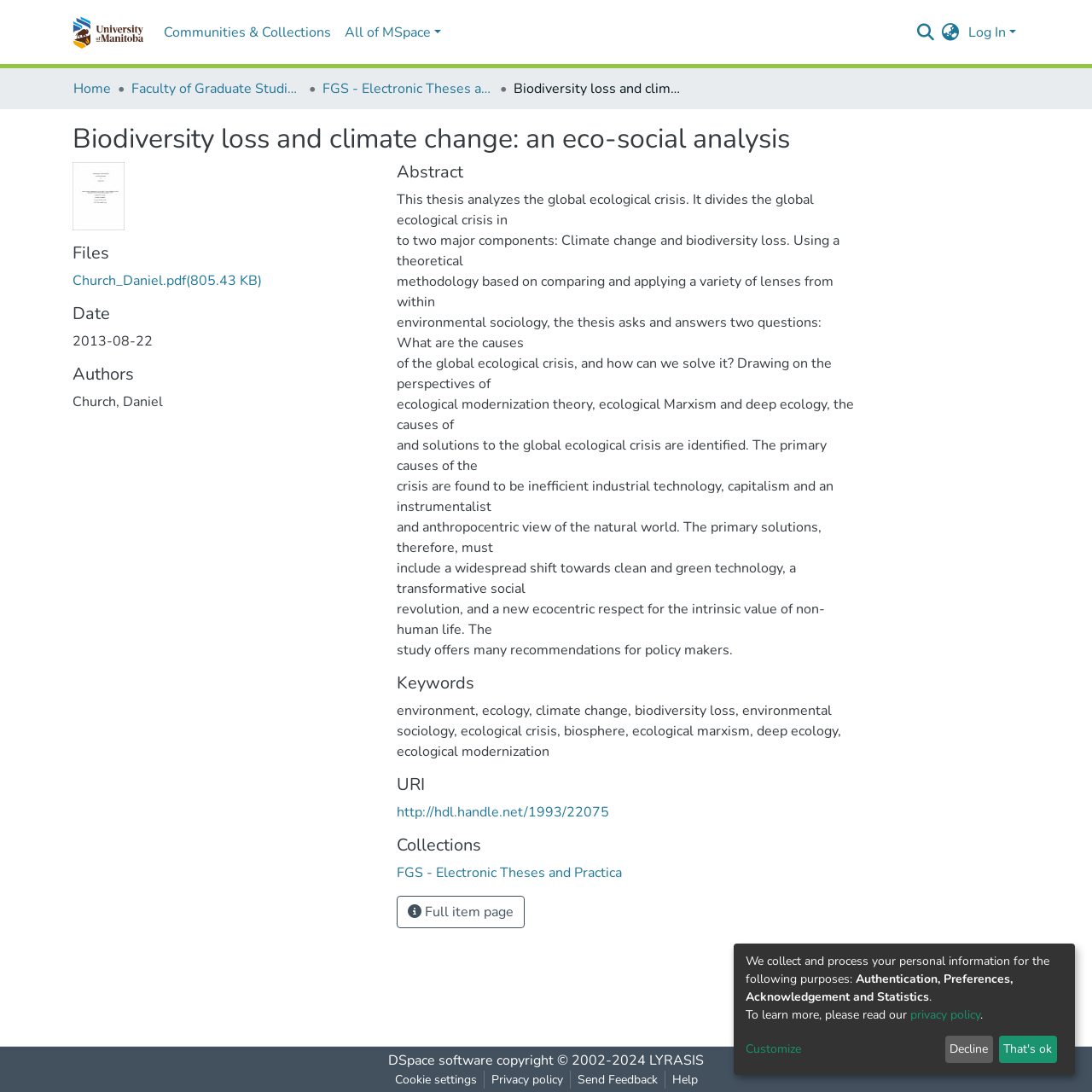What is the name of the thesis?
Please answer the question with a single word or phrase, referencing the image.

Biodiversity loss and climate change: an eco-social analysis